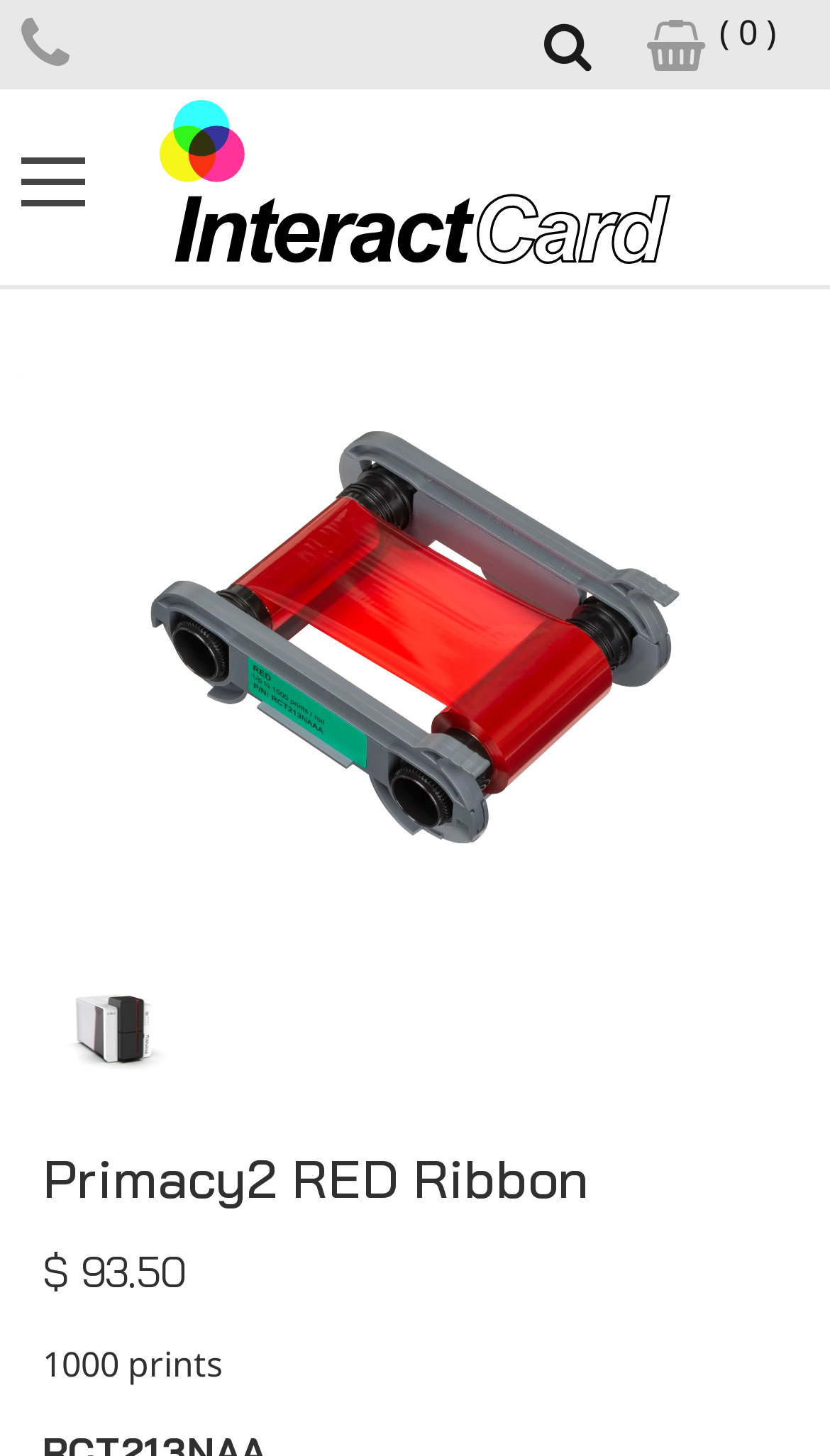Please determine the bounding box coordinates for the UI element described as: "Card Printer Supplies".

[0.0, 0.269, 1.0, 0.342]